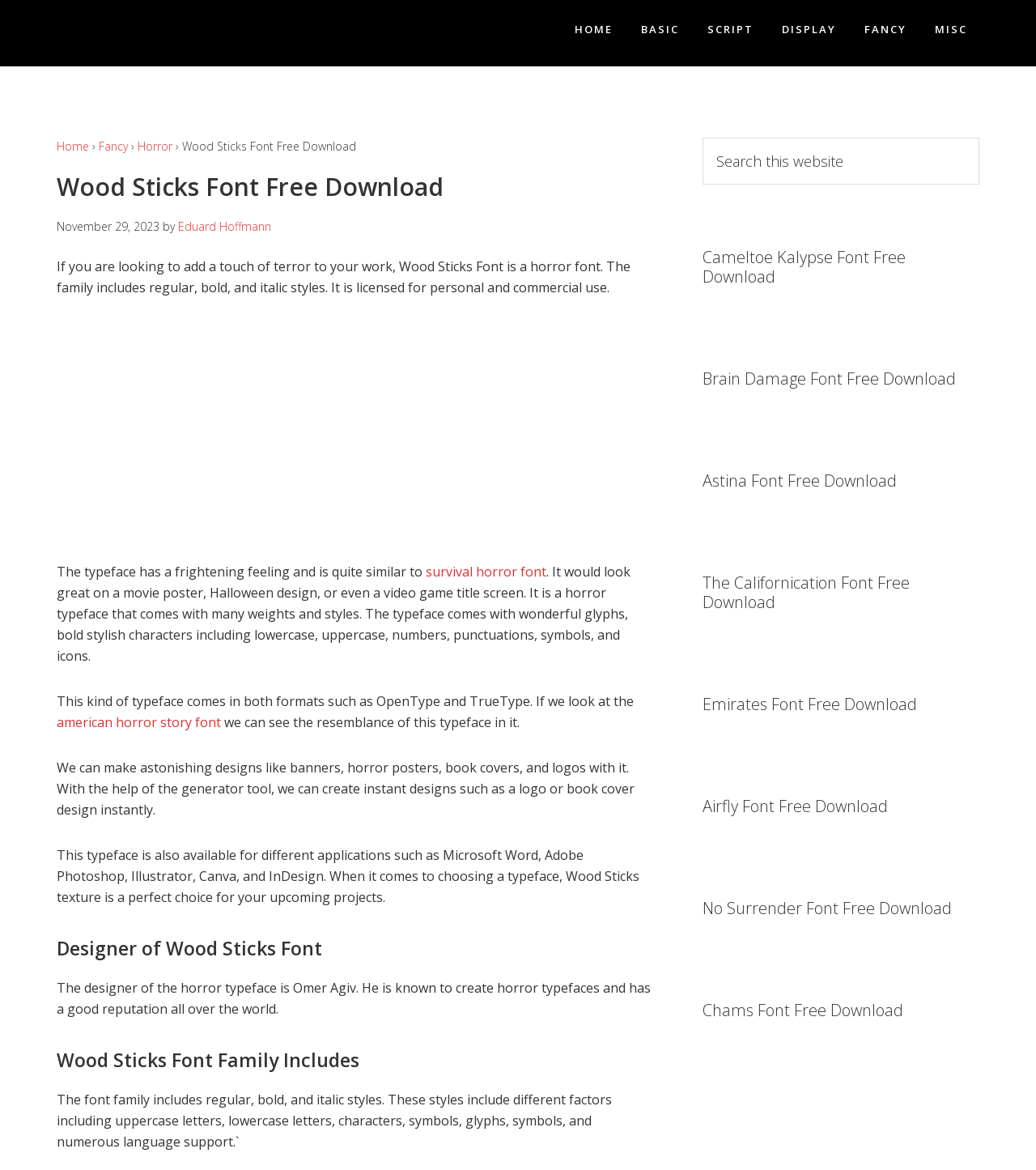Identify and provide the text content of the webpage's primary headline.

Wood Sticks Font Free Download